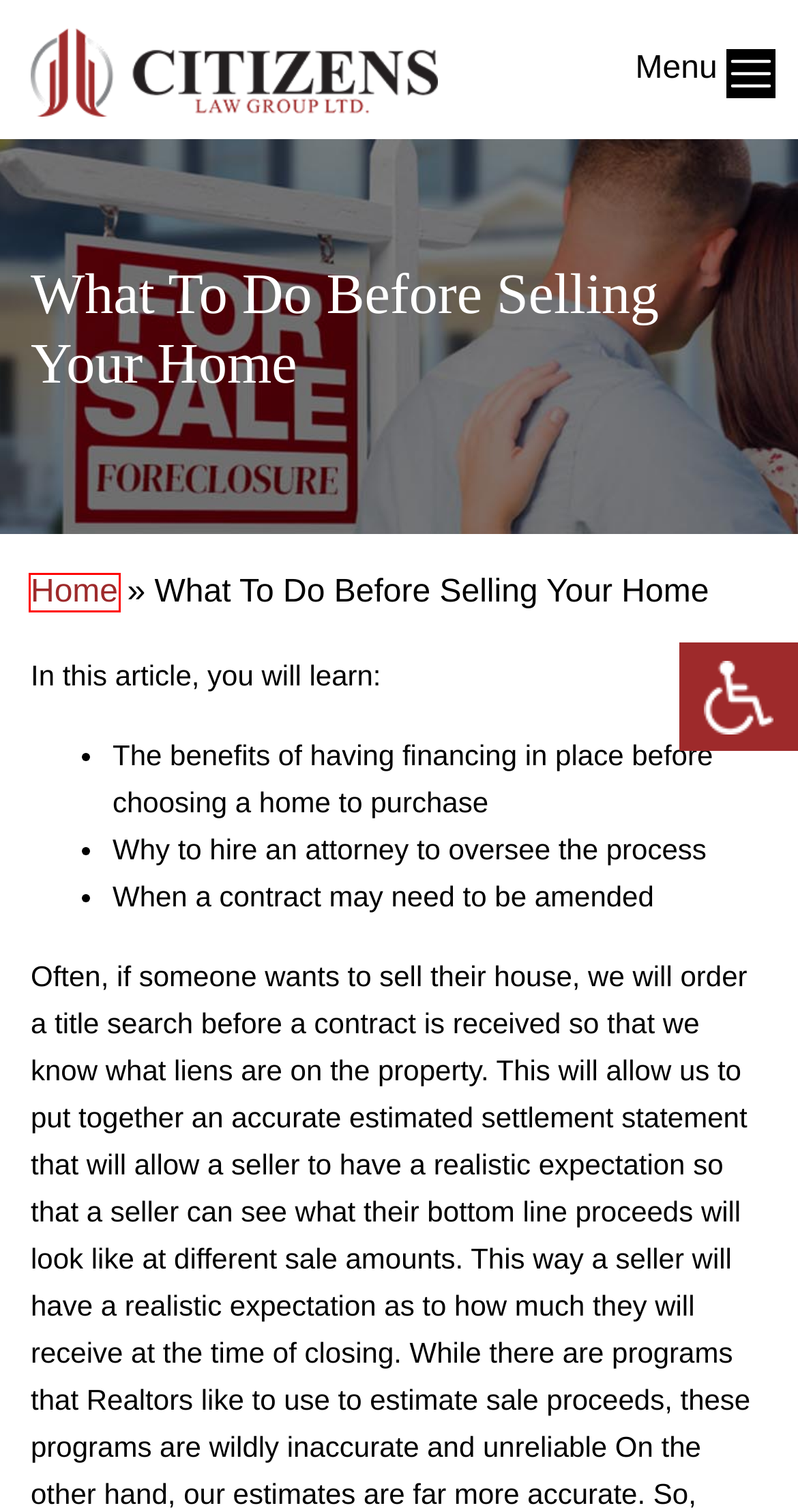Analyze the webpage screenshot with a red bounding box highlighting a UI element. Select the description that best matches the new webpage after clicking the highlighted element. Here are the options:
A. Free case evaluation - Chicago Foreclosure Defense Attorney
B. Can Any Real Estate Agent Effectively Handle My Short Sale?
C. Chicago's Best Foreclosure & Short Sale Attorney | Citizens Law Group LTD.
D. Chicago Short Sale Experts - Citizens Law Group LTD.
E. Chapter 13 Bankruptcy - Citizens Law Group LTD
F. Should I Use The Standard Listing Agreement Contract Provided By Realtors?
G. Real Estate Attorney in Chicago - Foreclosure and short sale lawyer
H. Chapter 7 Bankruptcy - Citizens Law Group LTD

C